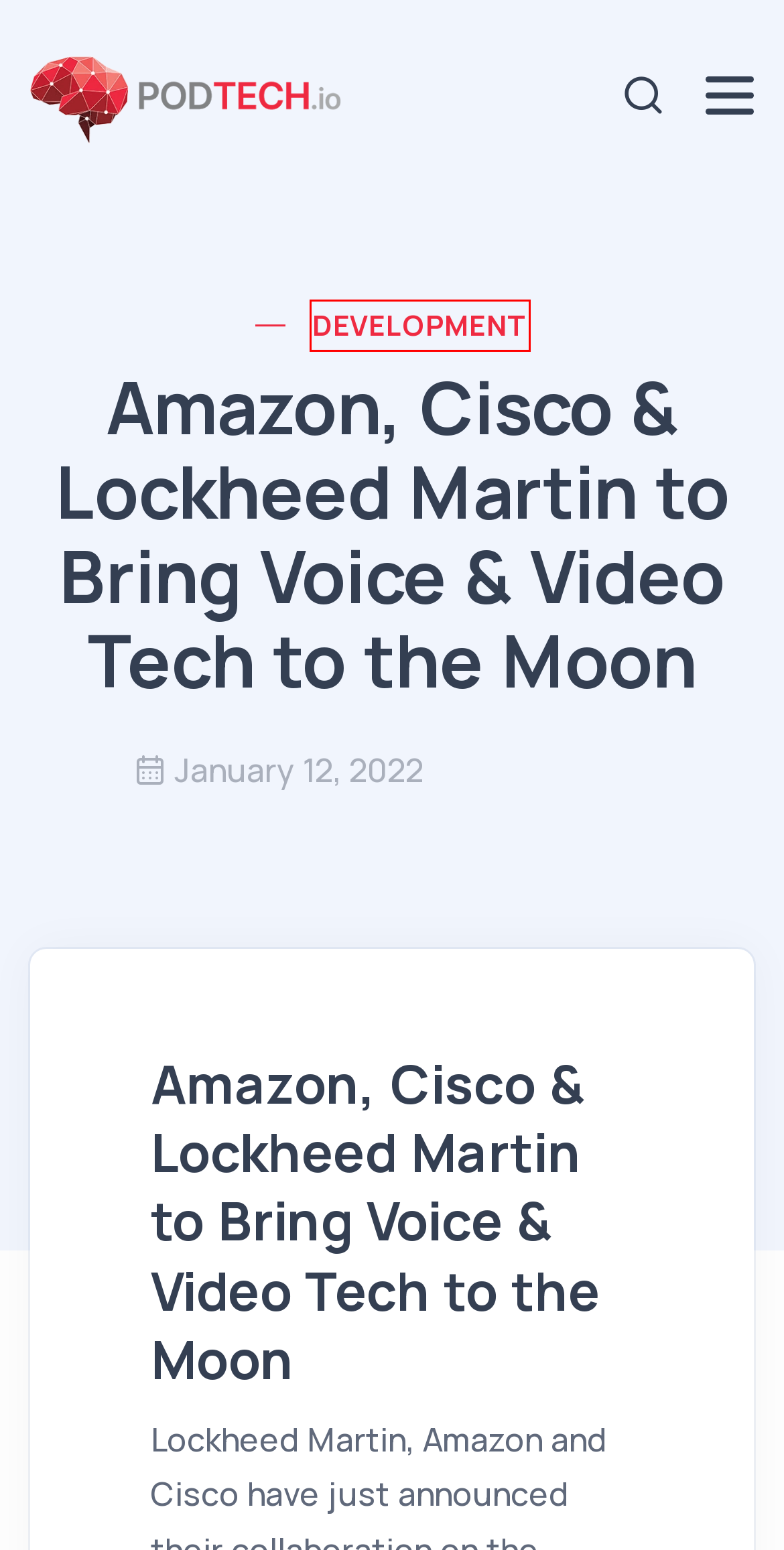You have a screenshot of a webpage with a red bounding box around an element. Select the webpage description that best matches the new webpage after clicking the element within the red bounding box. Here are the descriptions:
A. aws cloud Archives | PODTECH
B. Blogs | PODTECH
C. nasa Archives | PODTECH
D. space Archives | PODTECH
E. Terms and Conditions | PODTECH
F. PODTECH | Custom Software Development Services in UK
G. Development Archives | PODTECH
H. Join PODTECH - Explore Exciting Career Opportunities

G